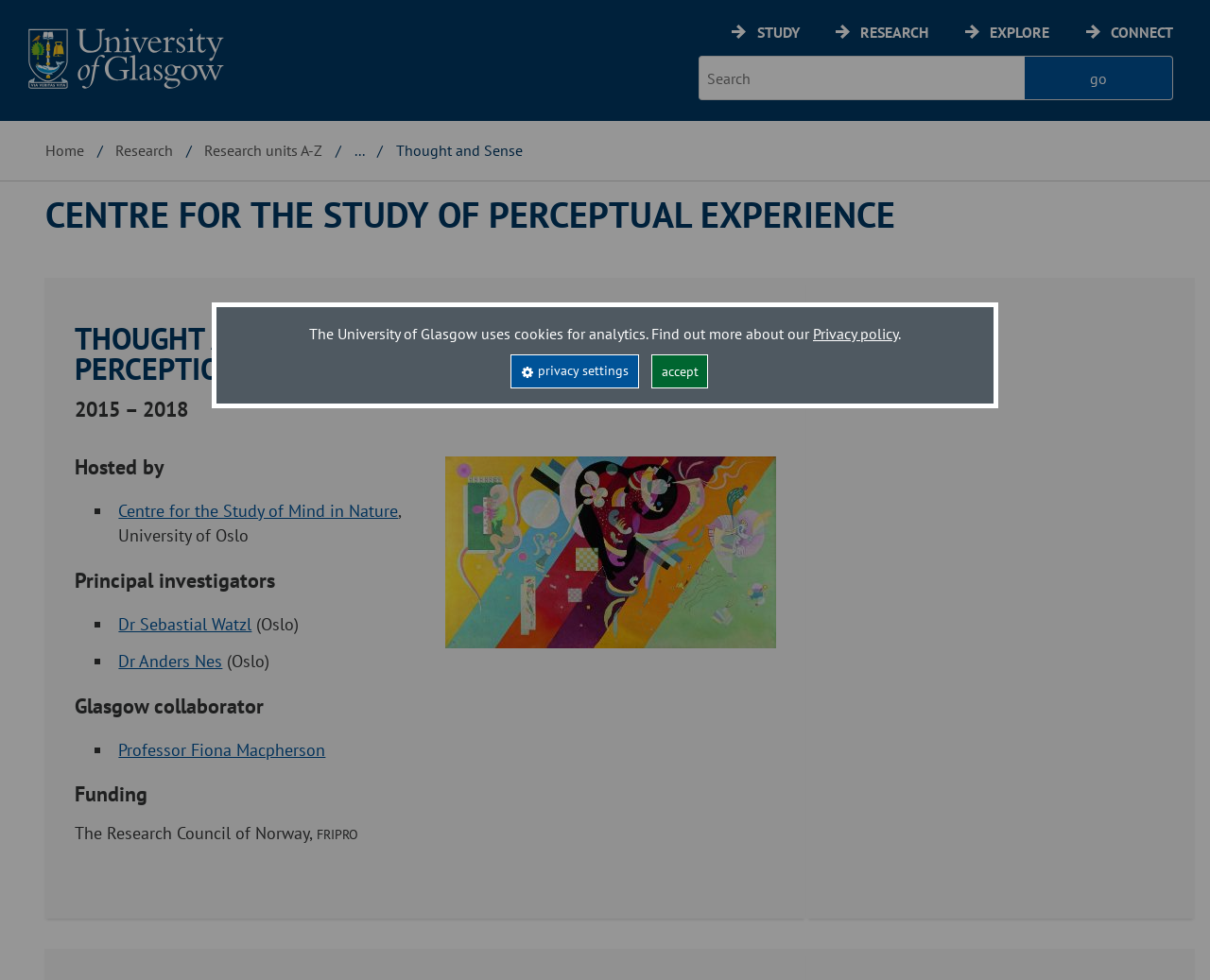Please locate and generate the primary heading on this webpage.

CENTRE FOR THE STUDY OF PERCEPTUAL EXPERIENCE